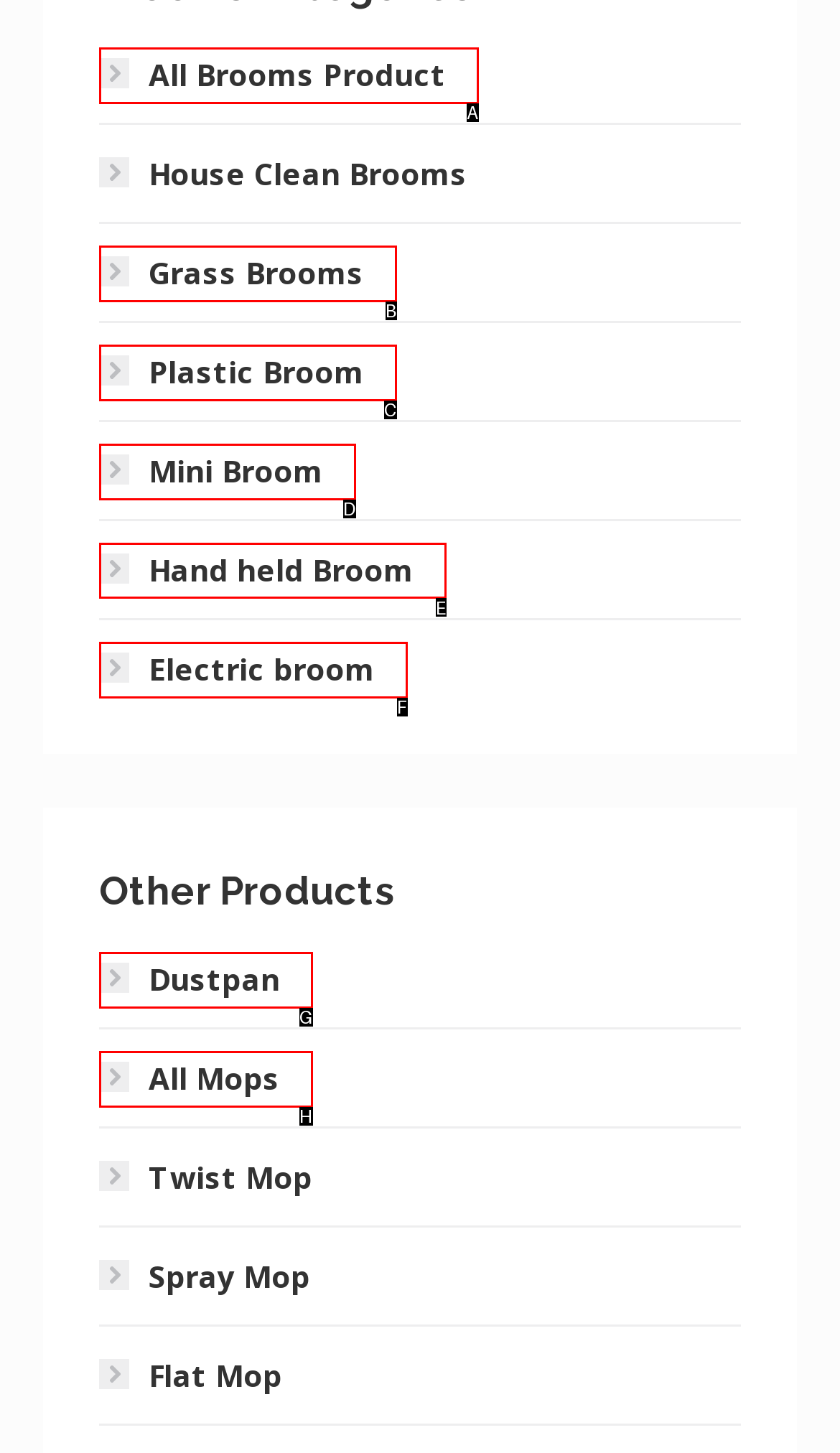Point out the option that needs to be clicked to fulfill the following instruction: Explore hand held brooms
Answer with the letter of the appropriate choice from the listed options.

E